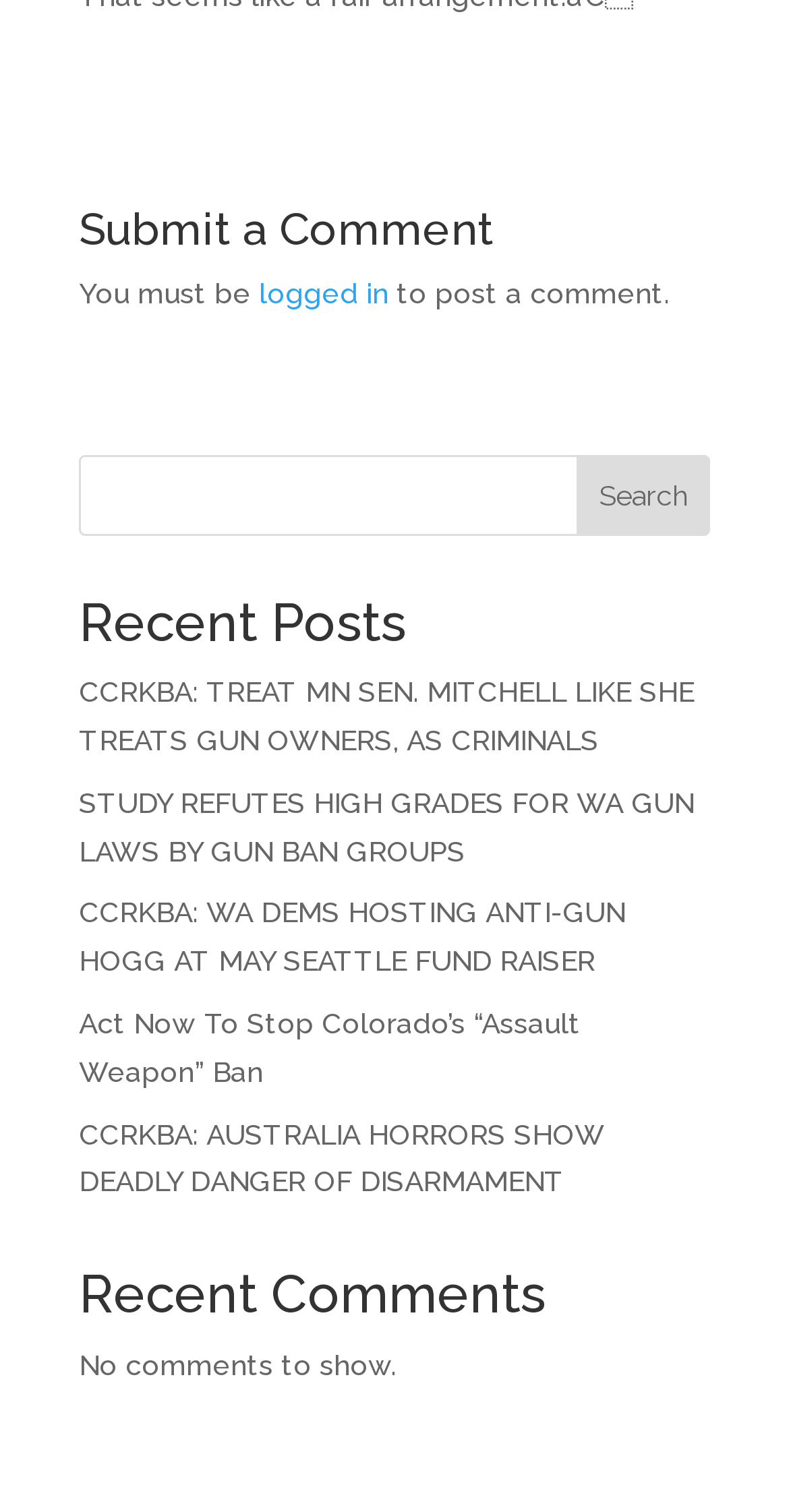Highlight the bounding box coordinates of the region I should click on to meet the following instruction: "Read recent post about CCRKBA".

[0.1, 0.447, 0.879, 0.5]